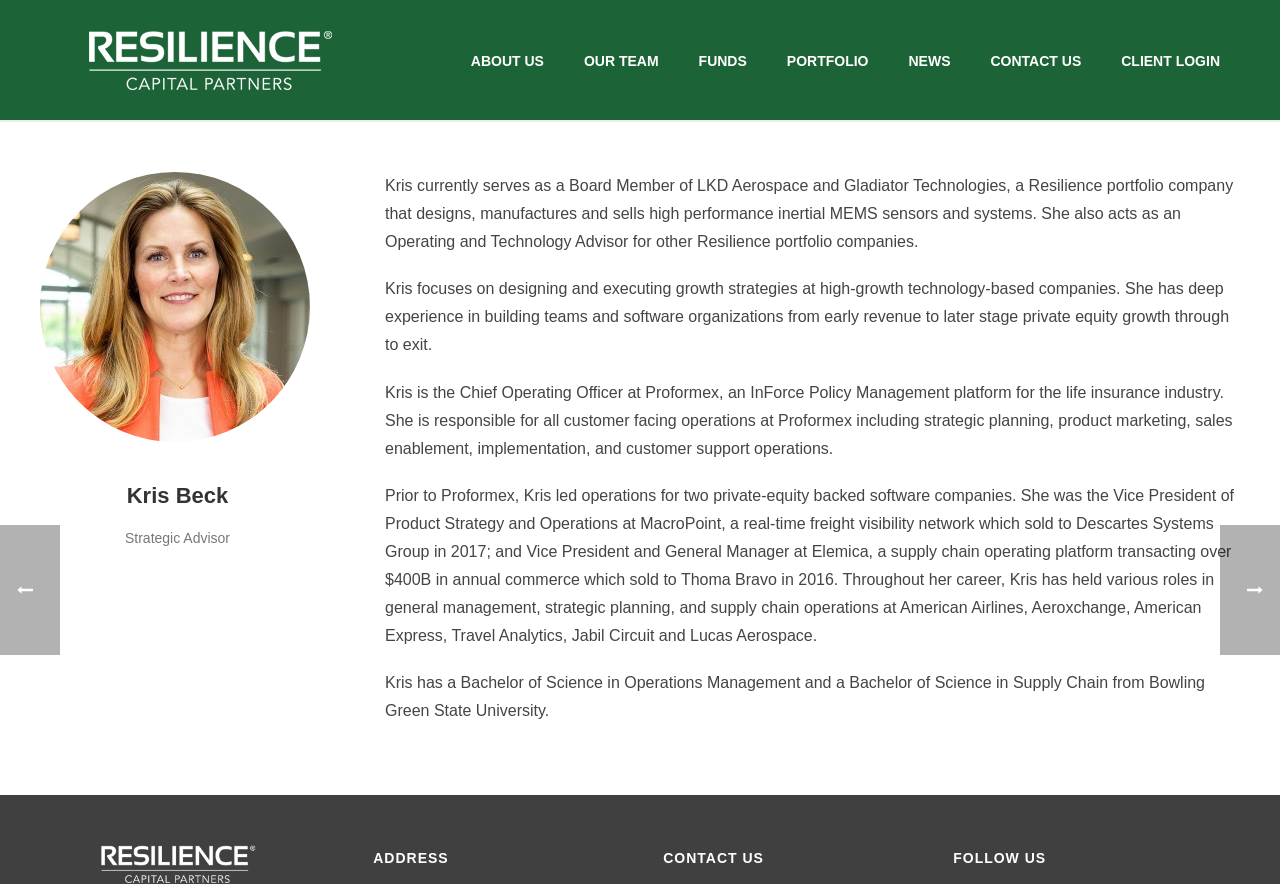Provide the bounding box coordinates of the HTML element this sentence describes: "Client Login". The bounding box coordinates consist of four float numbers between 0 and 1, i.e., [left, top, right, bottom].

[0.86, 0.055, 0.969, 0.082]